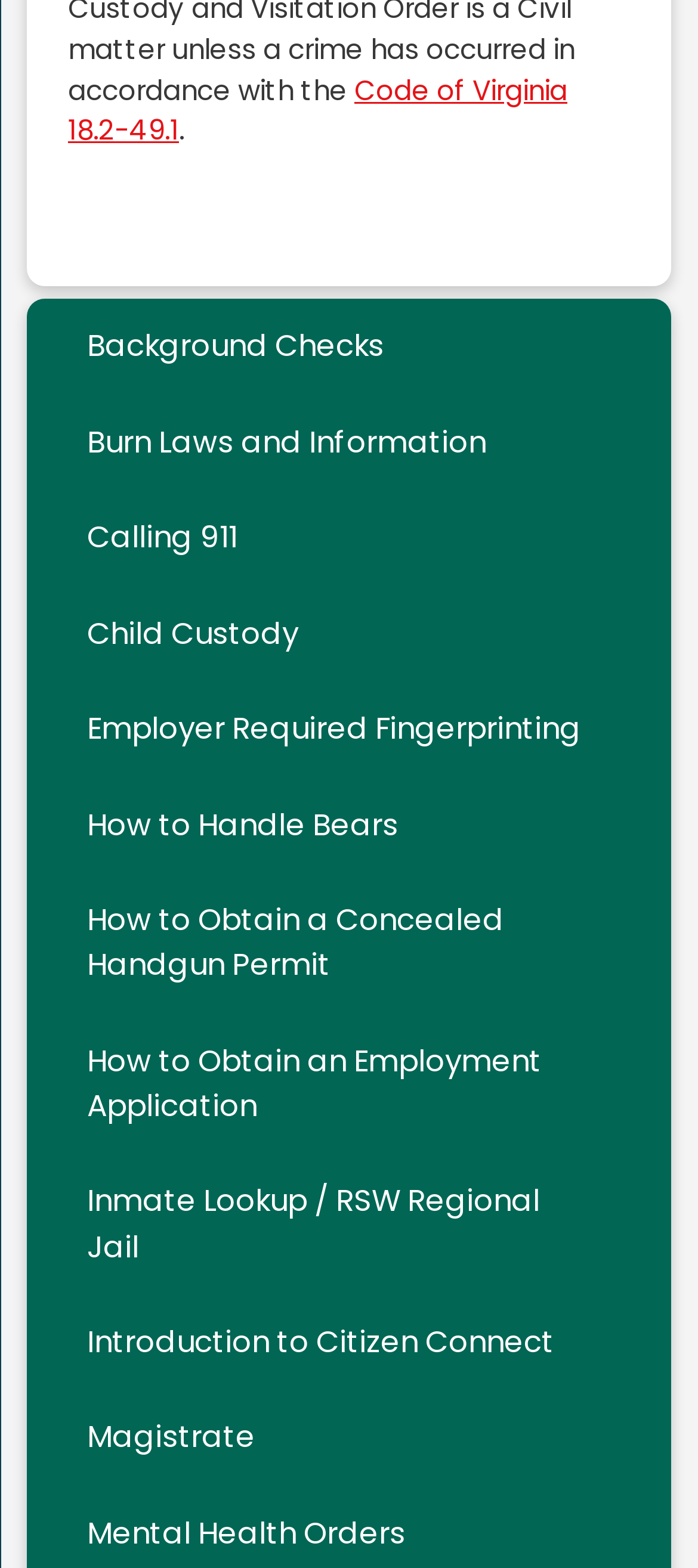From the webpage screenshot, predict the bounding box coordinates (top-left x, top-left y, bottom-right x, bottom-right y) for the UI element described here: Code of Virginia 18.2-49.1

[0.097, 0.045, 0.813, 0.095]